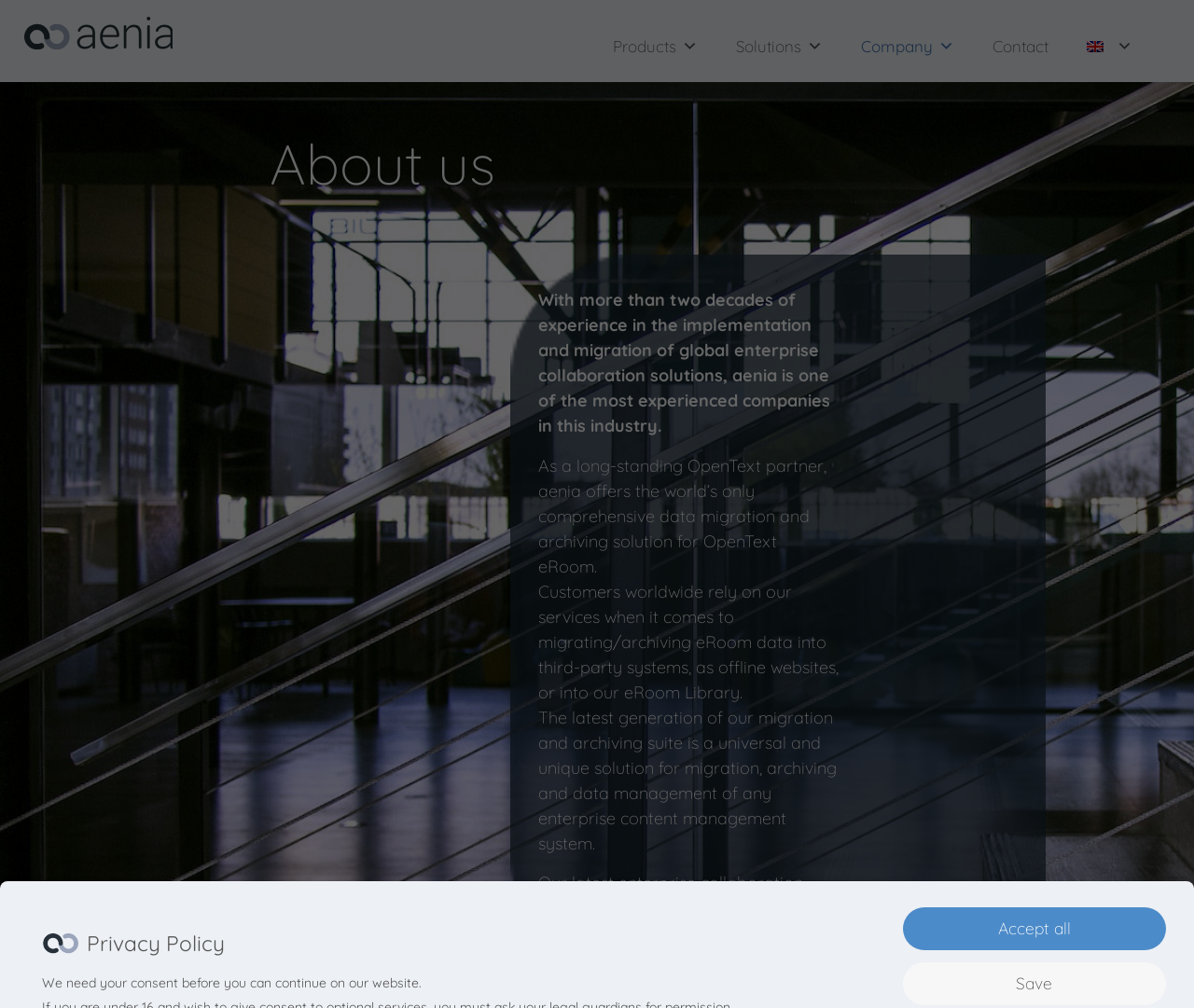What is the position of the 'Privacy Policy' heading?
Answer the question with a single word or phrase, referring to the image.

bottom